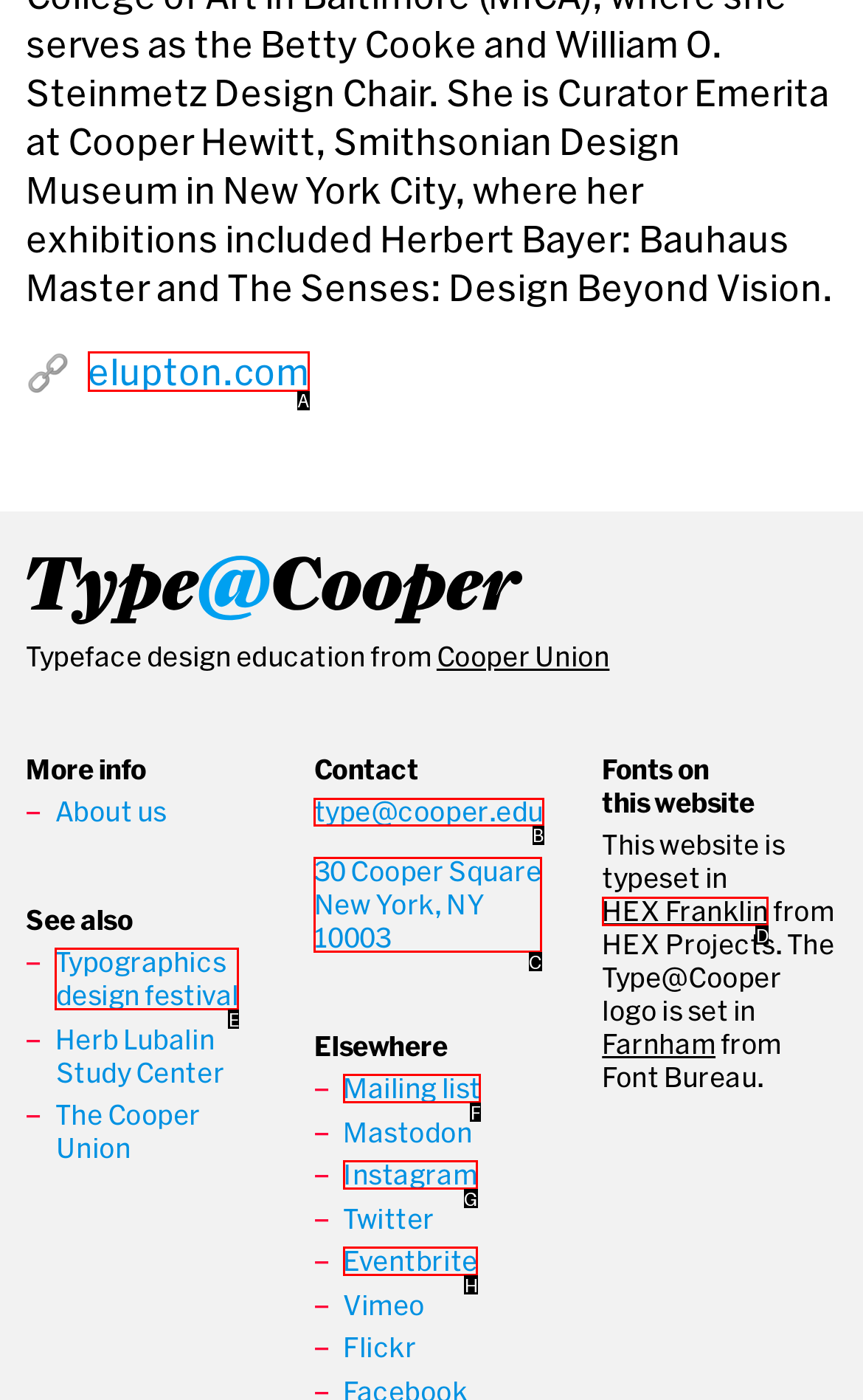Select the letter of the UI element that matches this task: Contact Type@Cooper
Provide the answer as the letter of the correct choice.

B